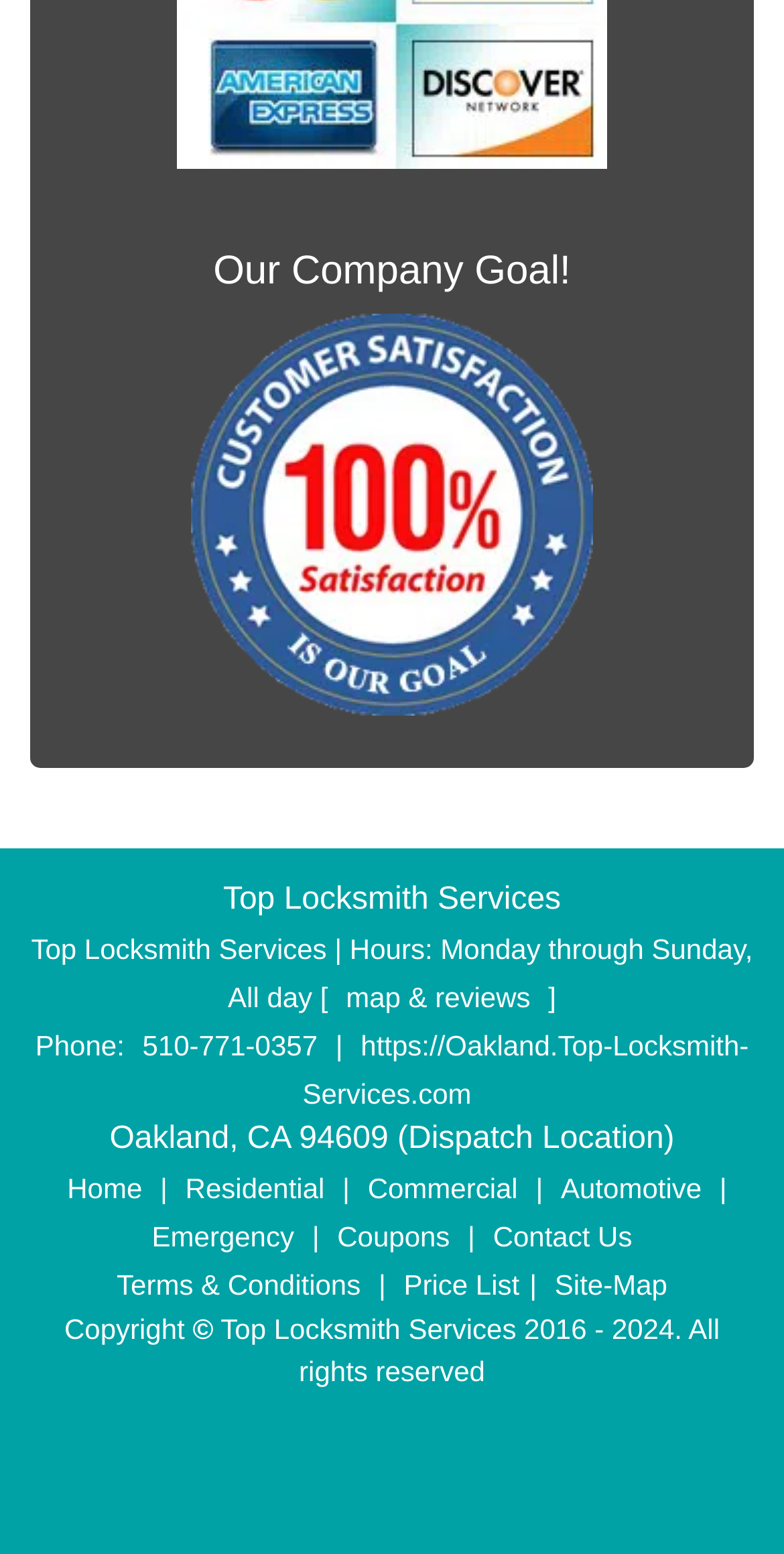Please identify the bounding box coordinates of the clickable region that I should interact with to perform the following instruction: "View the 'Site-Map'". The coordinates should be expressed as four float numbers between 0 and 1, i.e., [left, top, right, bottom].

[0.695, 0.816, 0.864, 0.837]